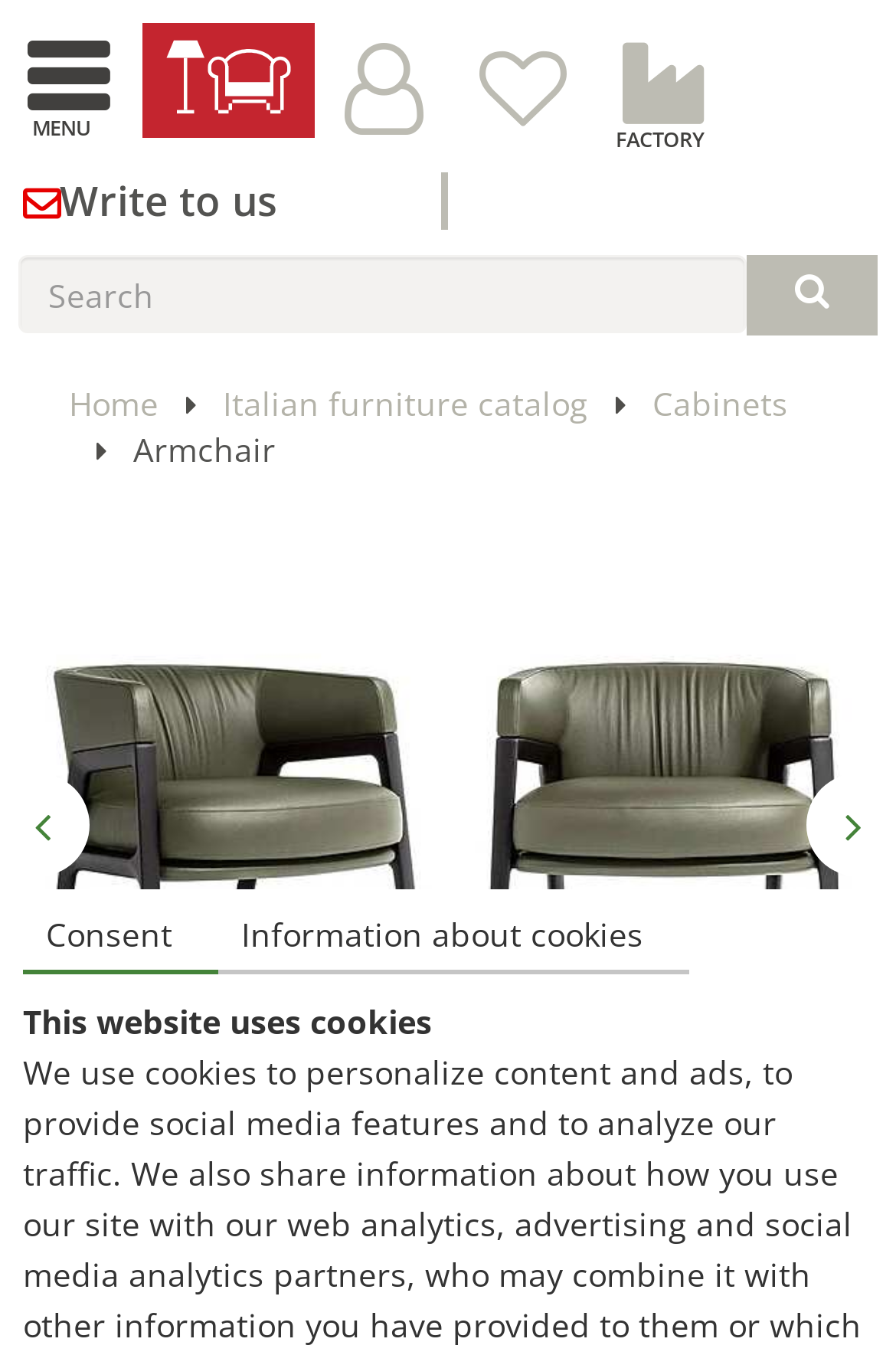Determine the bounding box for the UI element as described: "Home". The coordinates should be represented as four float numbers between 0 and 1, formatted as [left, top, right, bottom].

[0.077, 0.281, 0.177, 0.313]